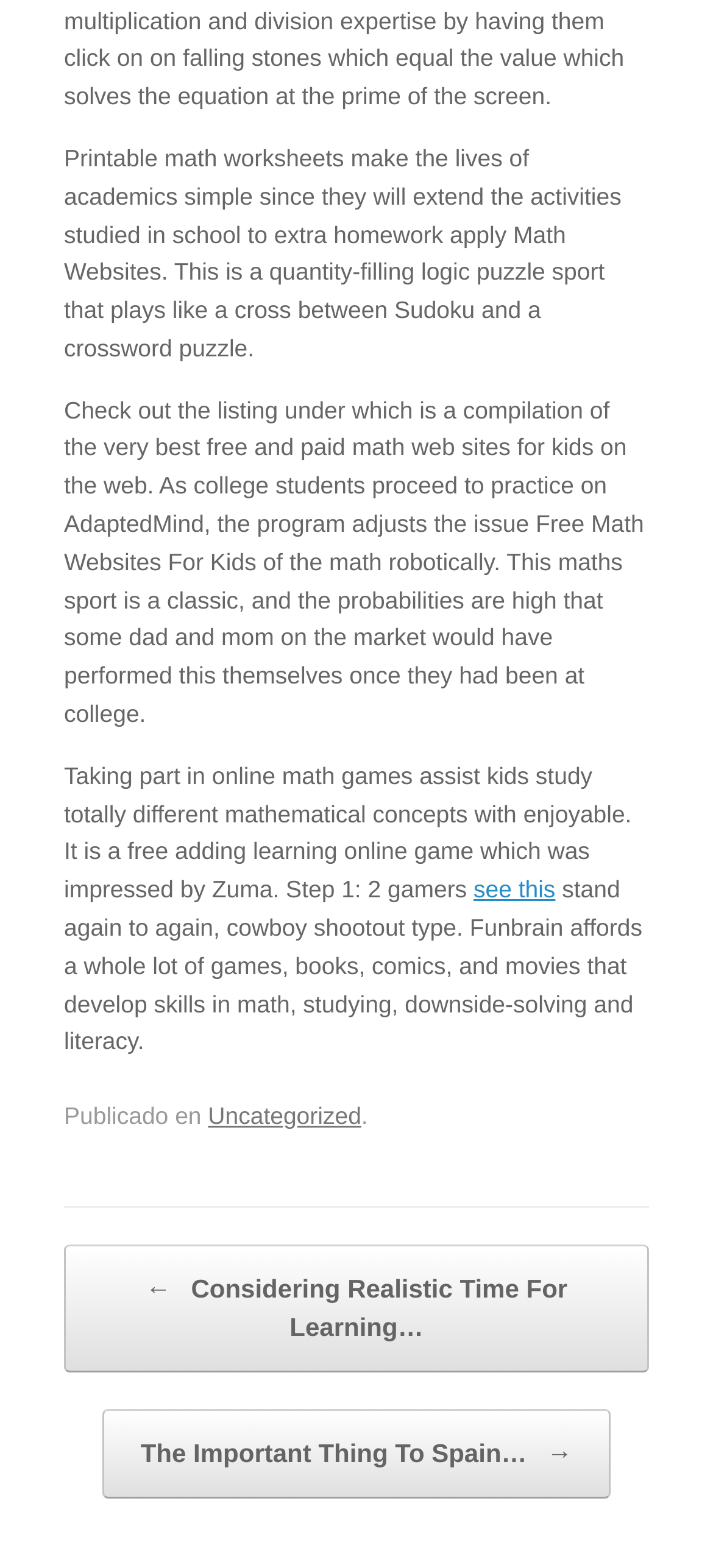Please determine the bounding box coordinates, formatted as (top-left x, top-left y, bottom-right x, bottom-right y), with all values as floating point numbers between 0 and 1. Identify the bounding box of the region described as: see this

[0.664, 0.559, 0.779, 0.576]